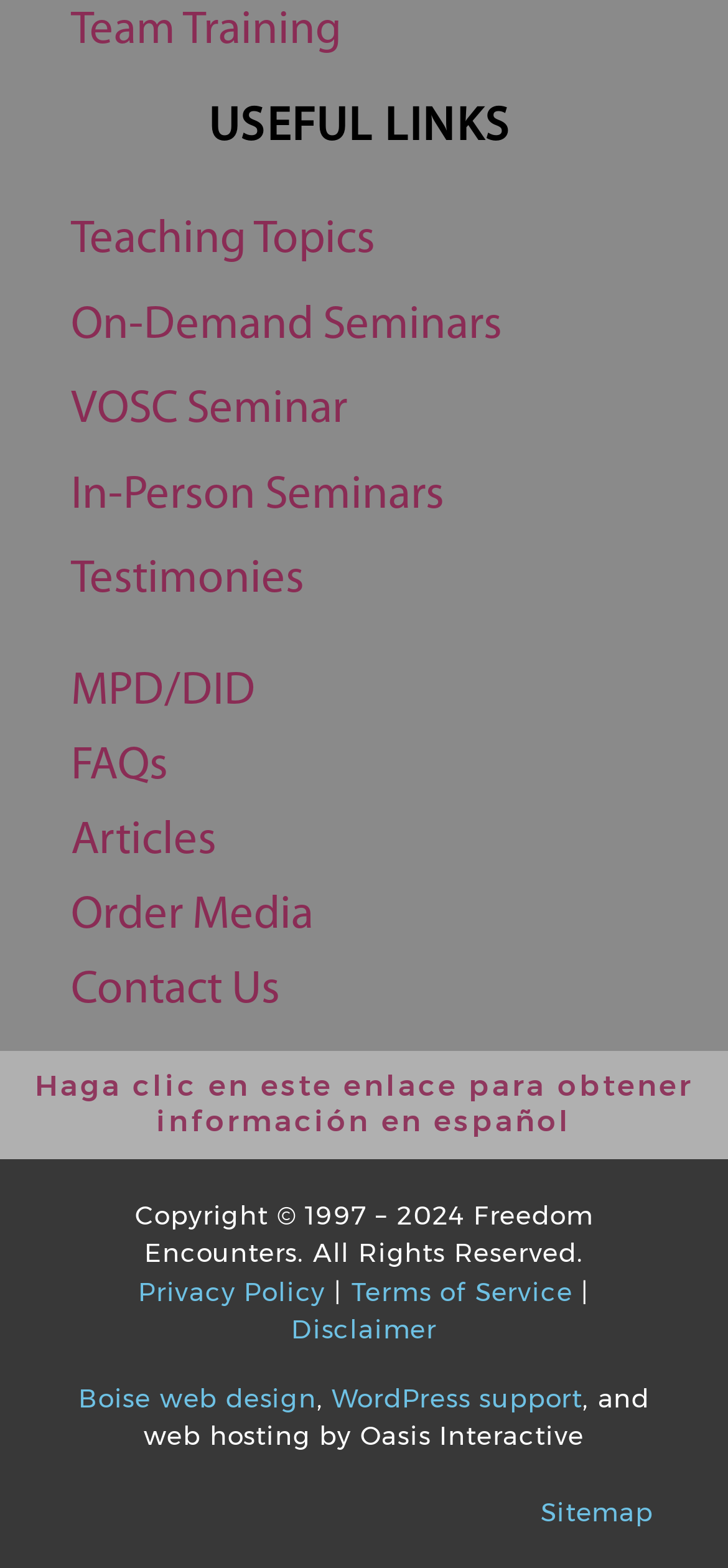Answer the following inquiry with a single word or phrase:
What is the year range of the copyright?

1997-2024